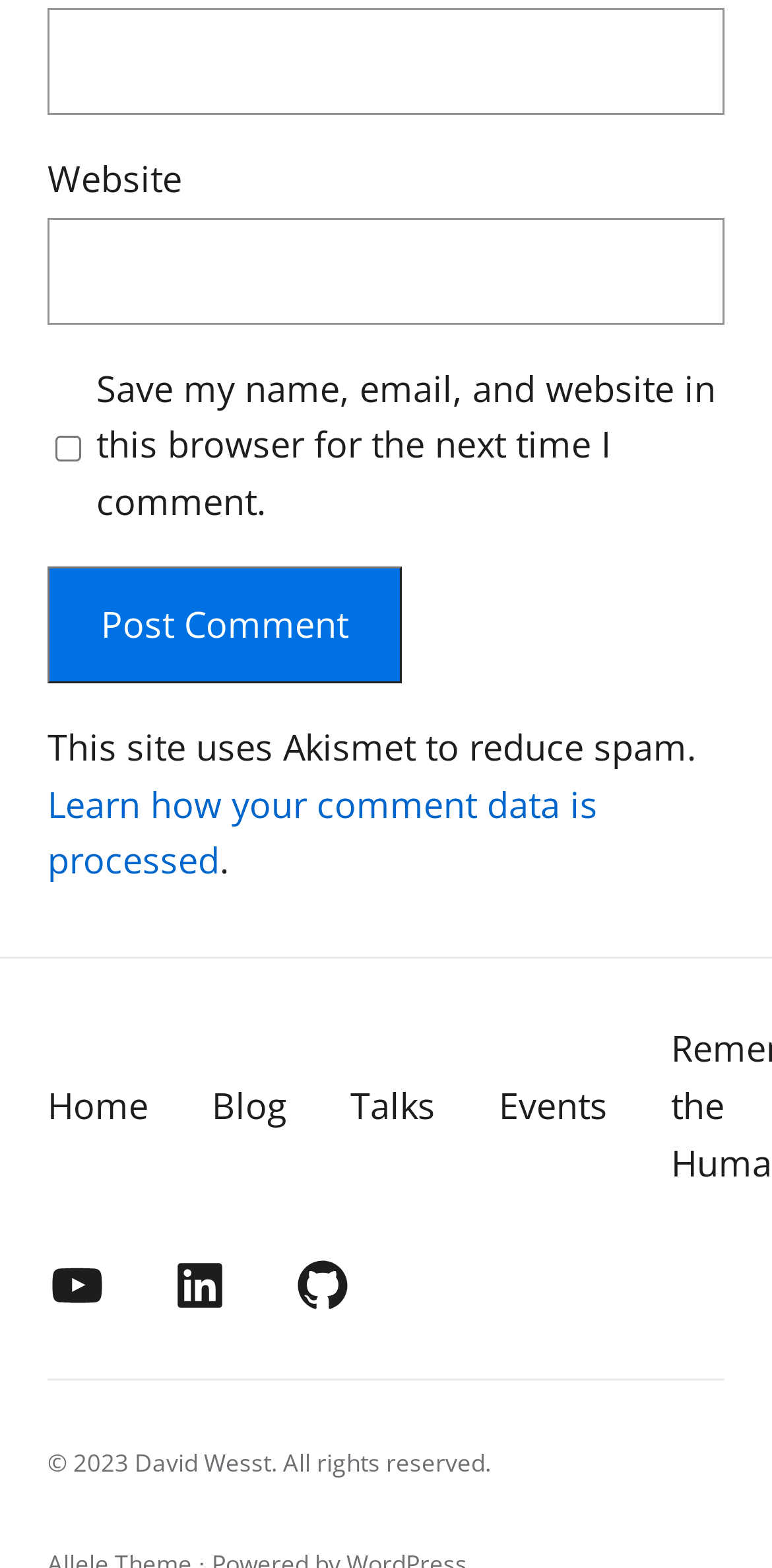Respond to the following question using a concise word or phrase: 
What is the label of the first textbox?

Email *